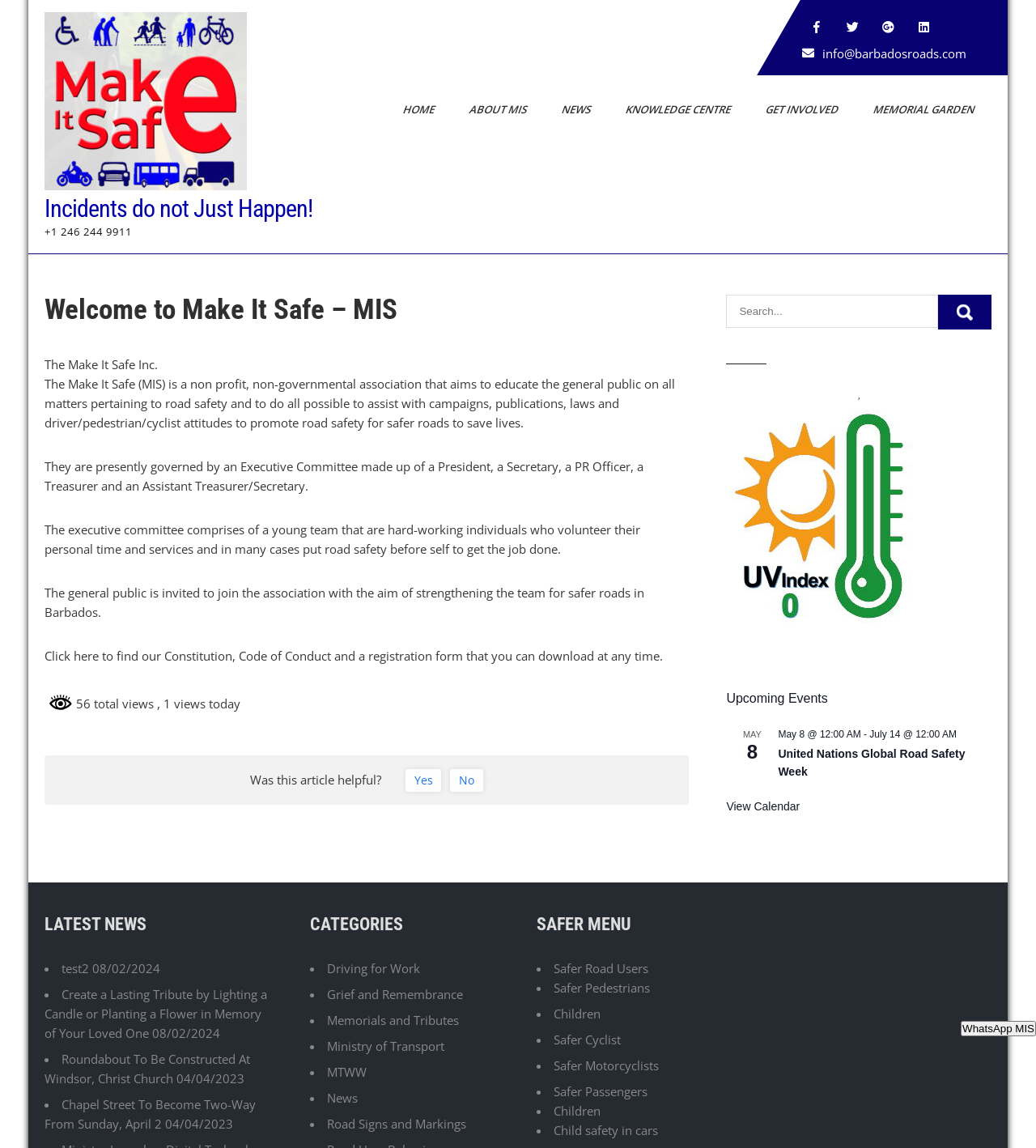Please identify the bounding box coordinates of the element's region that needs to be clicked to fulfill the following instruction: "View the upcoming events". The bounding box coordinates should consist of four float numbers between 0 and 1, i.e., [left, top, right, bottom].

[0.701, 0.6, 0.957, 0.617]